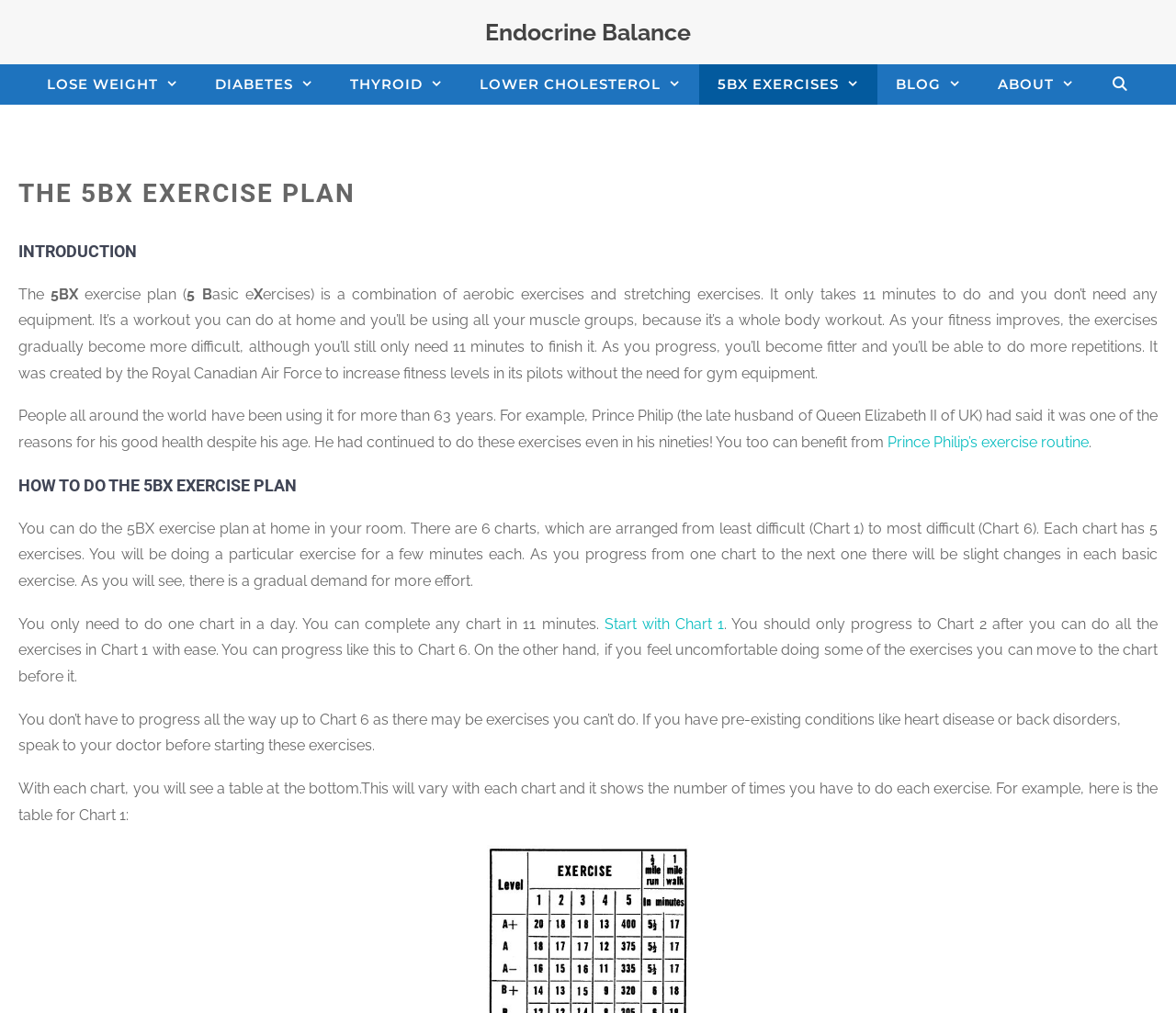Can you give a detailed response to the following question using the information from the image? What is the 5BX Exercise Plan?

The 5BX Exercise Plan is a workout routine that combines aerobic exercises and stretching exercises, which can be done at home in just 11 minutes without any equipment. It's a whole body workout that gradually becomes more difficult as you progress.